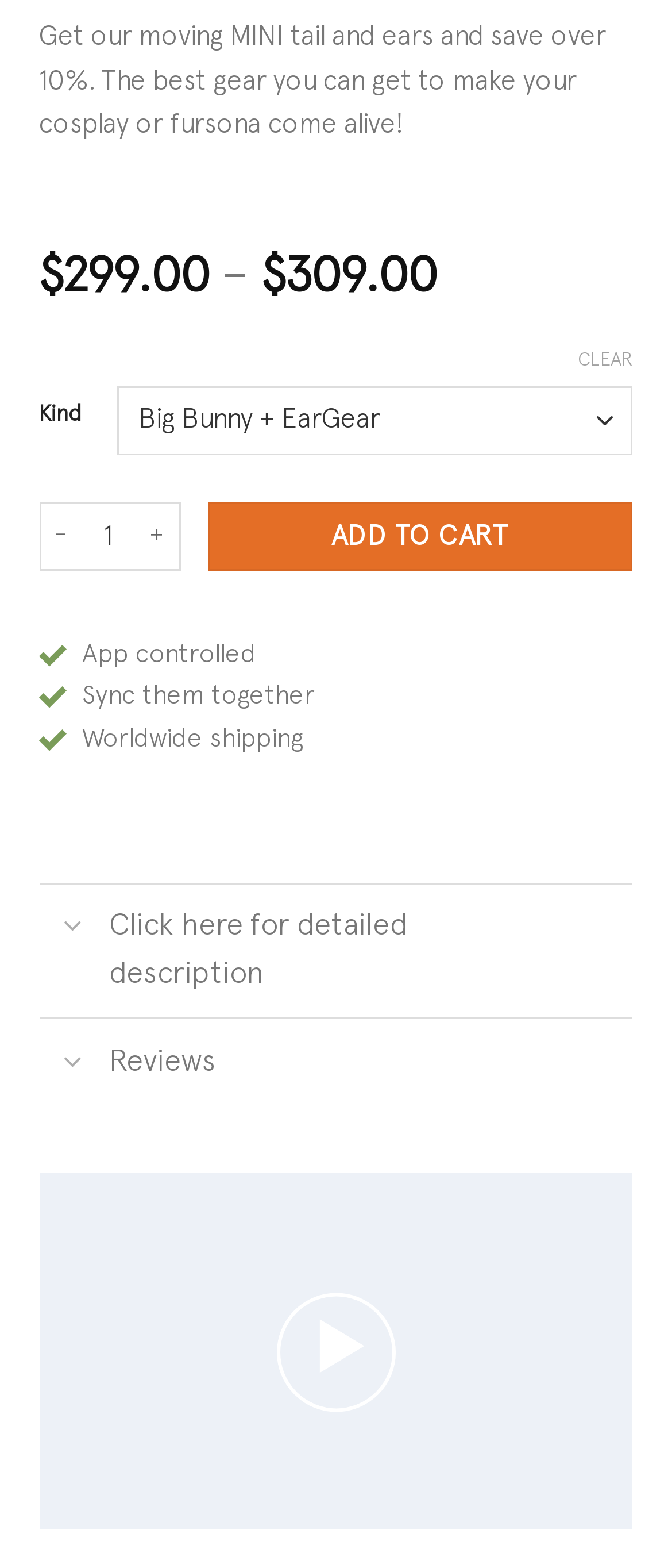What are the features of the product?
Please answer the question with a single word or phrase, referencing the image.

App controlled, Sync them together, Worldwide shipping